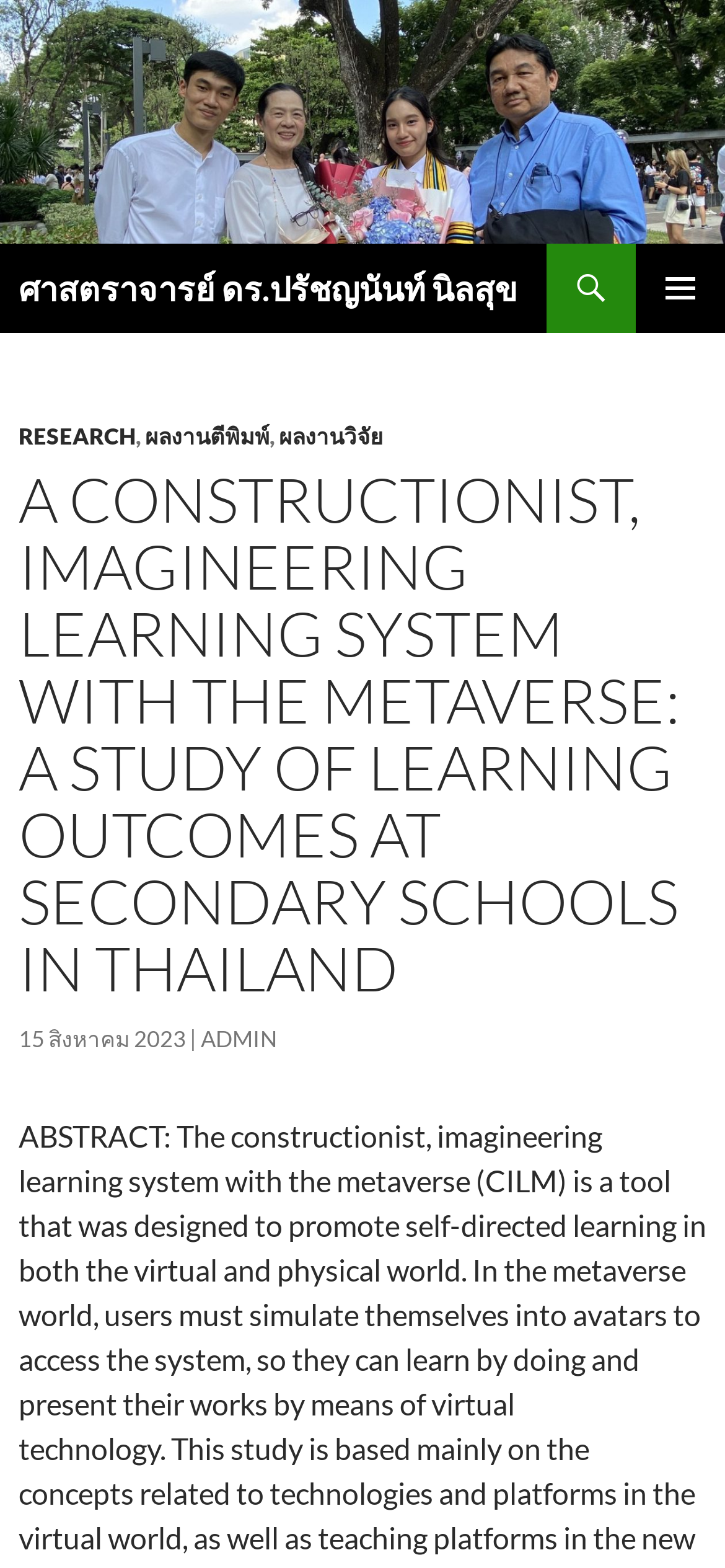Please identify the webpage's heading and generate its text content.

ศาสตราจารย์ ดร.ปรัชญนันท์ นิลสุข